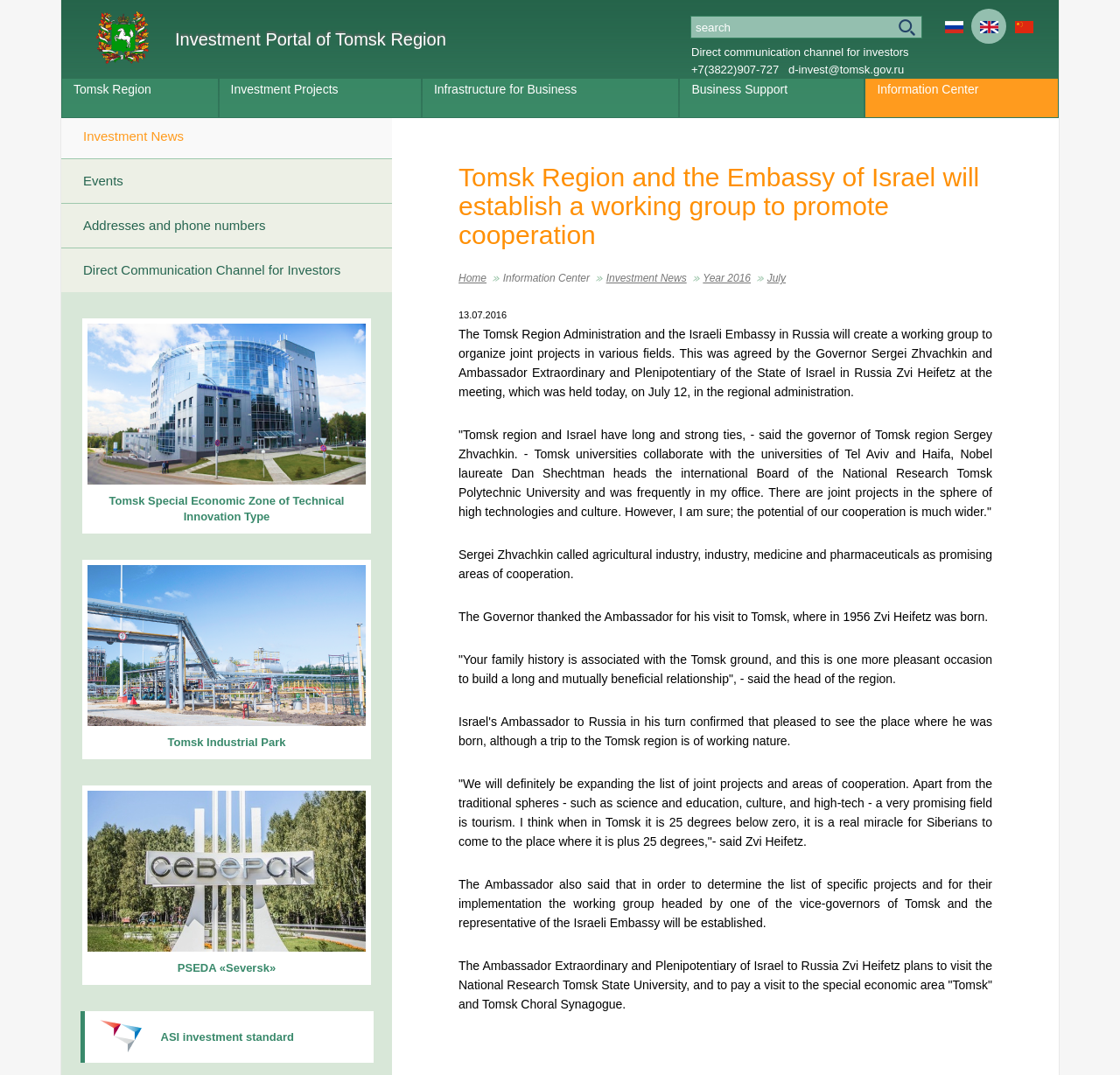Locate the bounding box of the UI element with the following description: "Year 2016".

[0.628, 0.253, 0.67, 0.264]